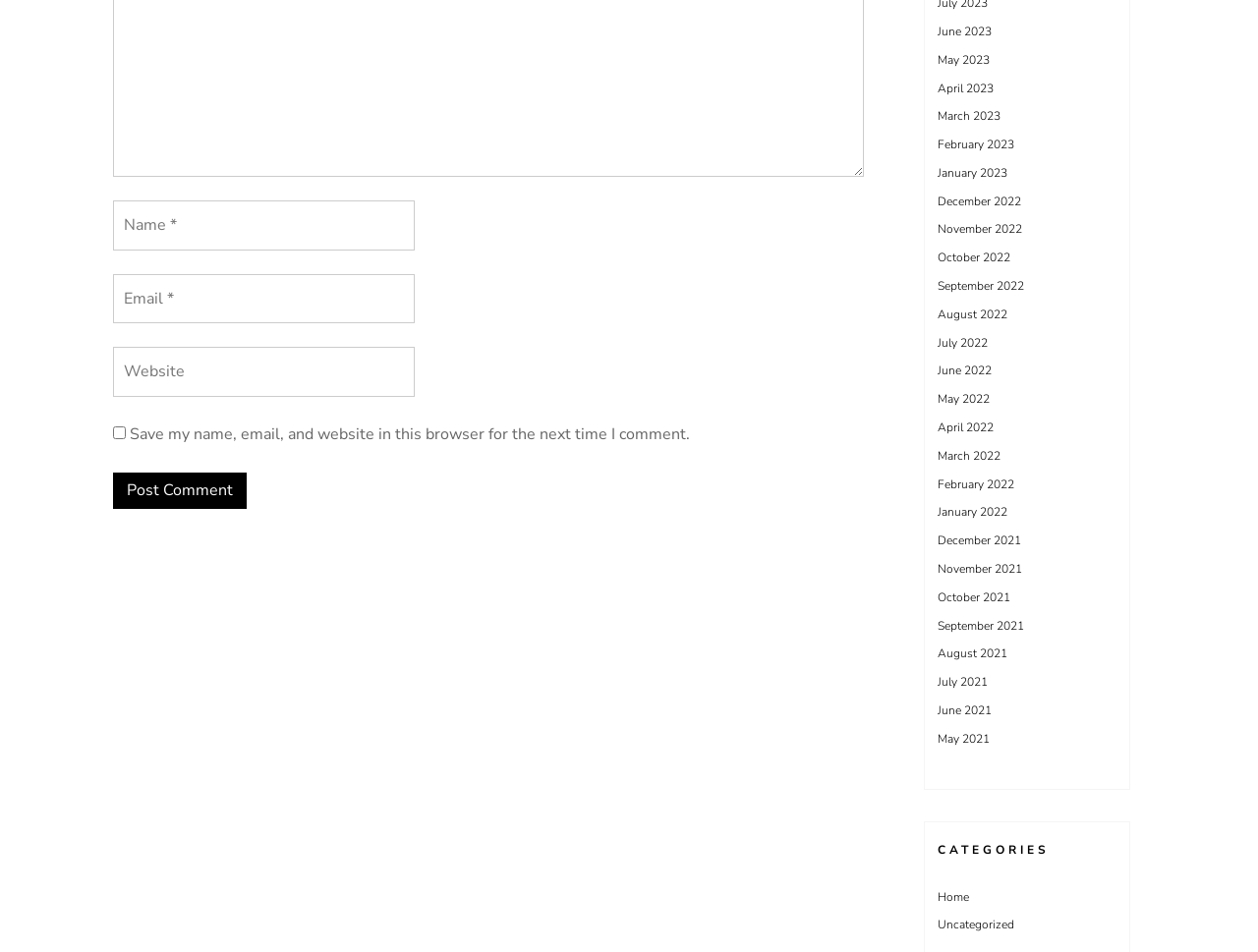Highlight the bounding box of the UI element that corresponds to this description: "name="author" placeholder="Name *"".

[0.09, 0.21, 0.33, 0.263]